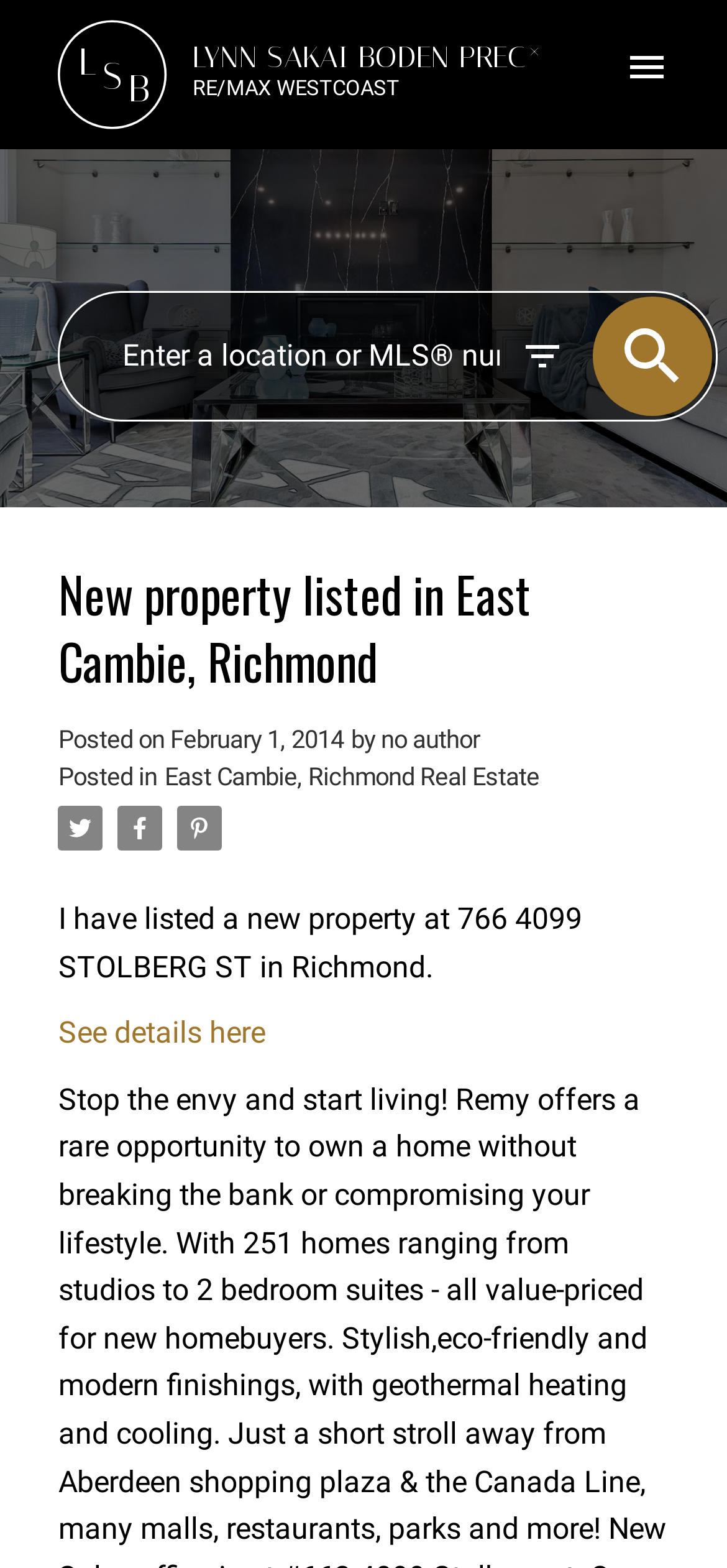Reply to the question below using a single word or brief phrase:
What is the MLS number search box for?

Enter a location or MLS number